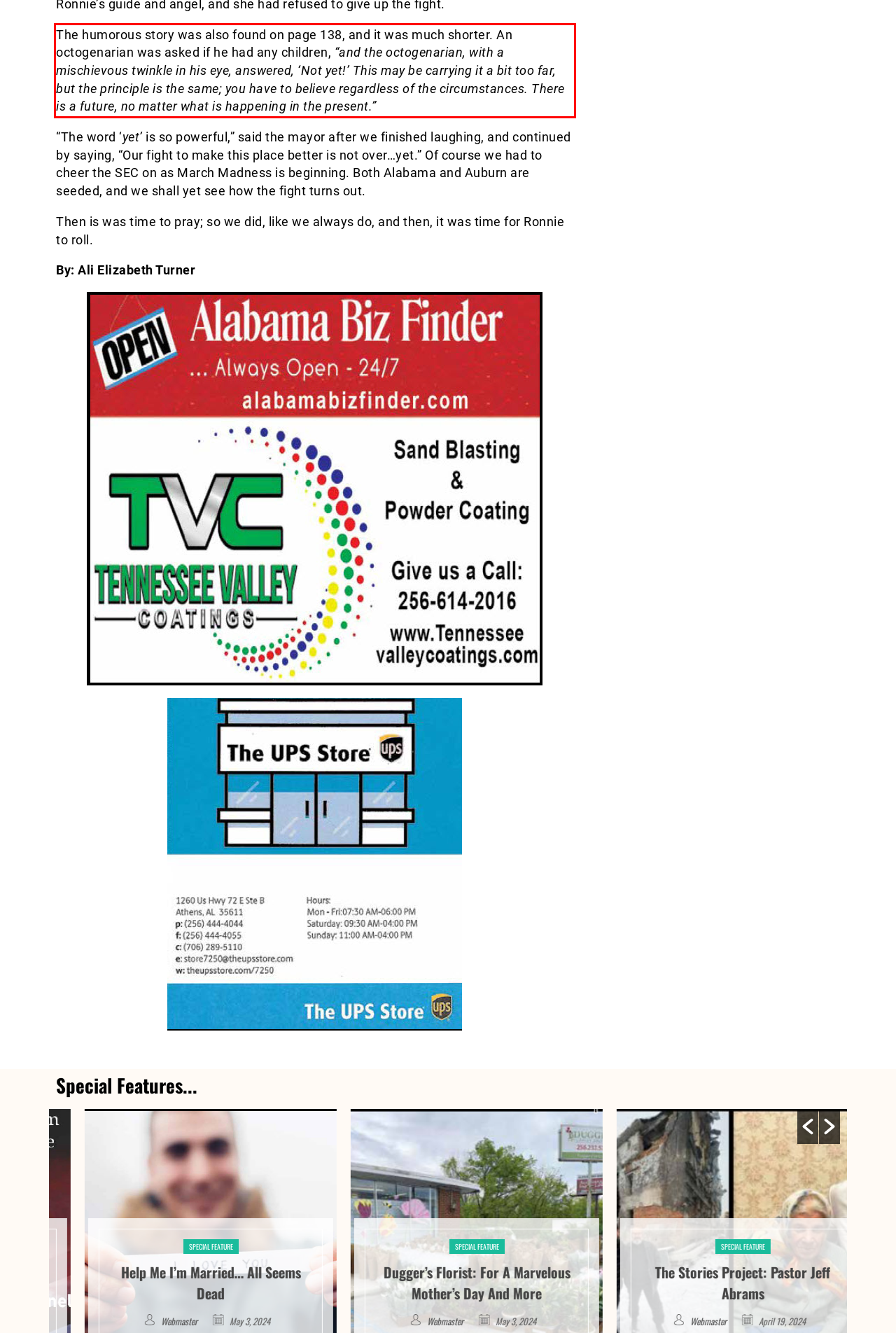You have a screenshot of a webpage with a red bounding box. Identify and extract the text content located inside the red bounding box.

The humorous story was also found on page 138, and it was much shorter. An octogenarian was asked if he had any children, “and the octogenarian, with a mischievous twinkle in his eye, answered, ‘Not yet!’ This may be carrying it a bit too far, but the principle is the same; you have to believe regardless of the circumstances. There is a future, no matter what is happening in the present.”